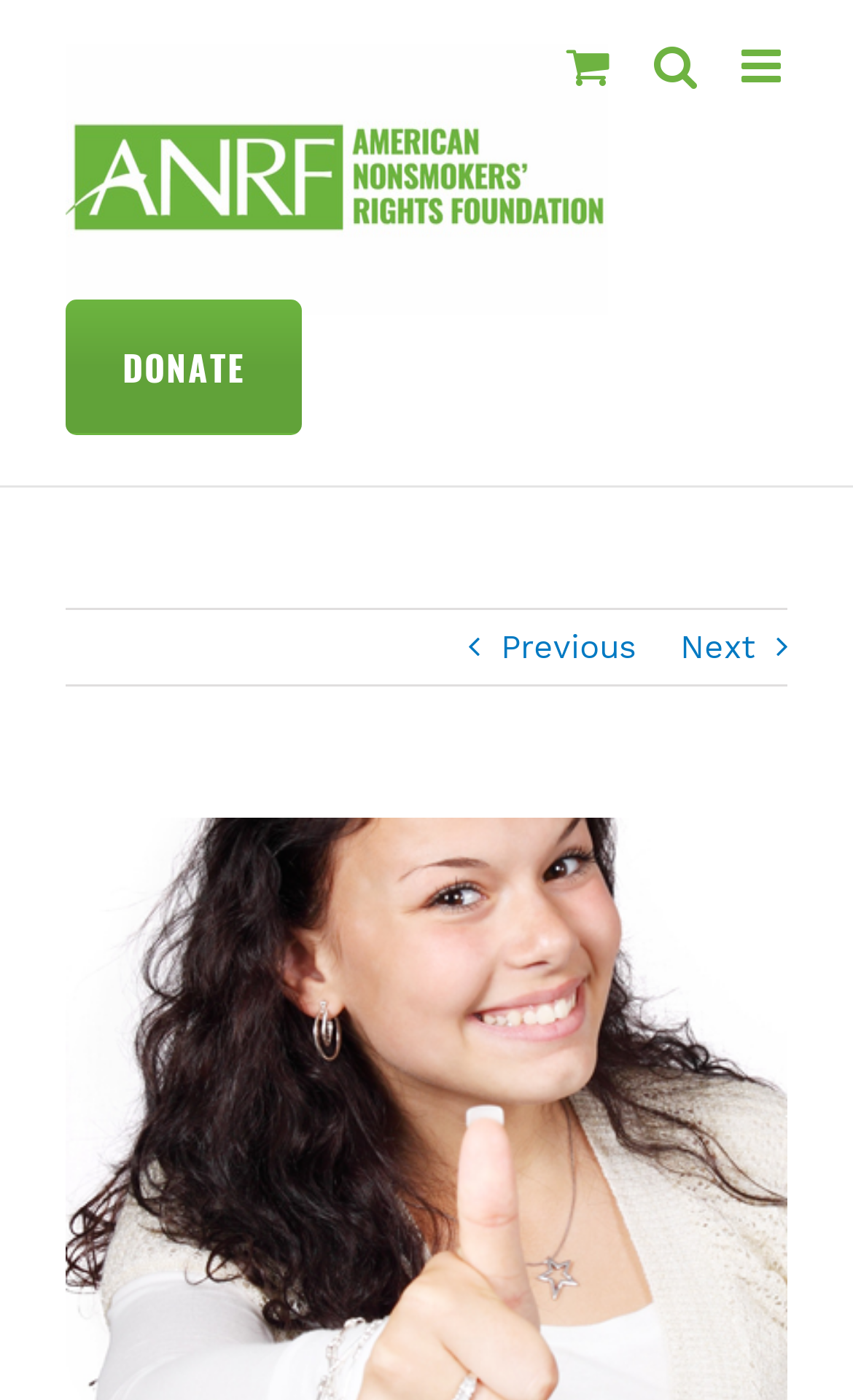Extract the main heading text from the webpage.

MAY 2018 THUMBS